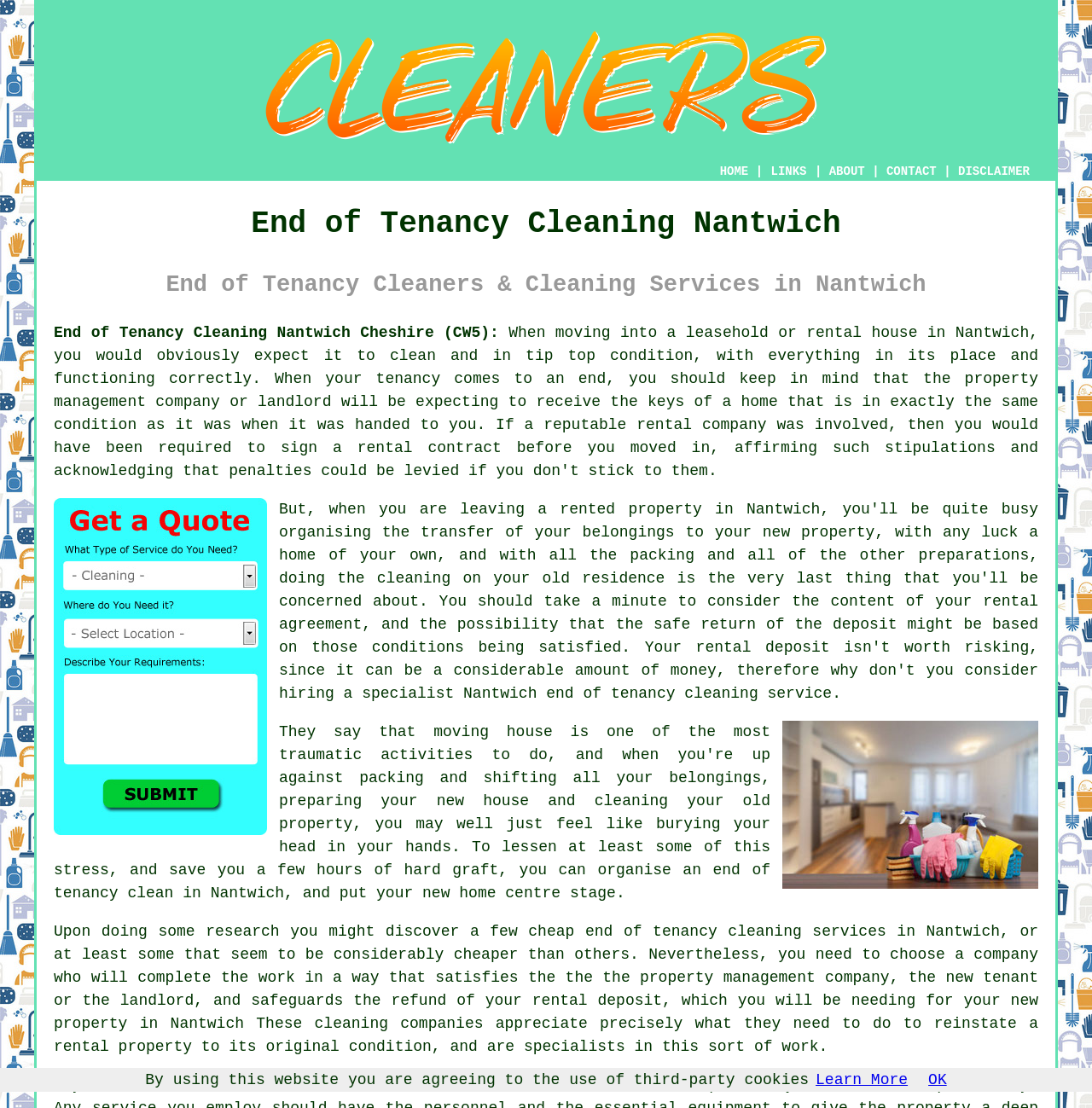Predict the bounding box coordinates of the area that should be clicked to accomplish the following instruction: "Click Free Nantwich End of Tenancy Cleaning Quotes". The bounding box coordinates should consist of four float numbers between 0 and 1, i.e., [left, top, right, bottom].

[0.049, 0.742, 0.245, 0.758]